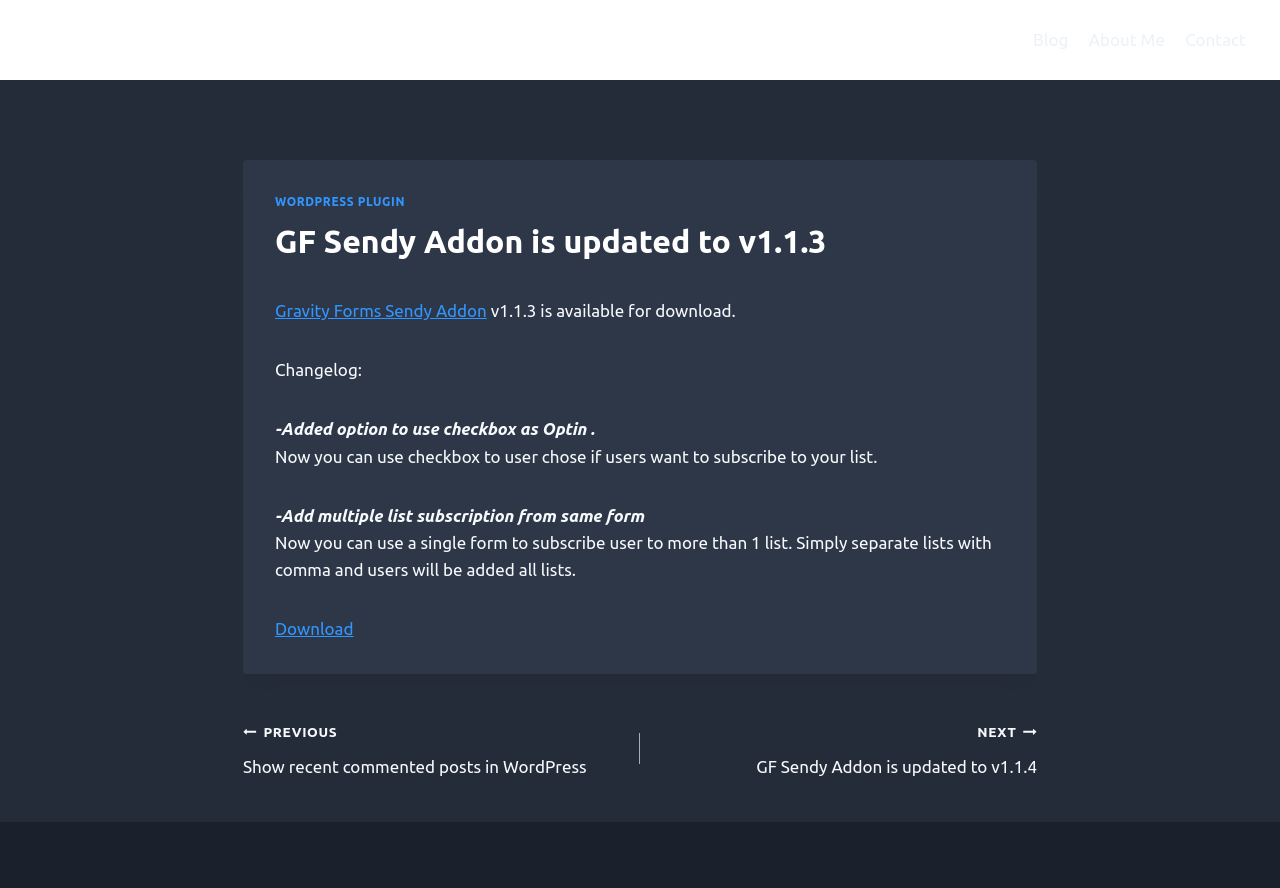Please specify the coordinates of the bounding box for the element that should be clicked to carry out this instruction: "View the previous post". The coordinates must be four float numbers between 0 and 1, formatted as [left, top, right, bottom].

[0.19, 0.807, 0.5, 0.878]